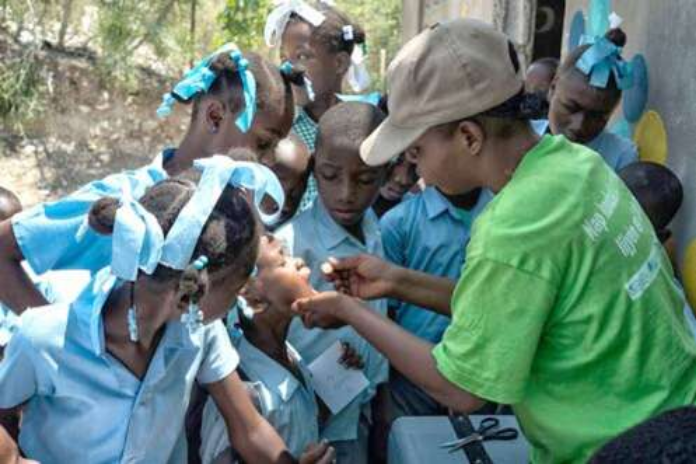Explain the details of the image you are viewing.

In this poignant image, a healthcare worker engages with a group of young children, primarily dressed in light blue school uniforms. The children, who are surrounded by greenery and a modest structure in the background, display expressions of curiosity and concentration as they observe the healthcare worker. The worker, wearing a green shirt and a cap, is administering a dose of medication or vaccine to one of the children, who is attentively receiving it. The scene reflects a moment of public health outreach, illustrating the commitment to improving the health of children, particularly in communities that face significant challenges. The image underscores the importance of vaccination efforts in combating cholera outbreaks, especially in countries like Haiti, where healthcare interventions are crucial for safeguarding young lives.